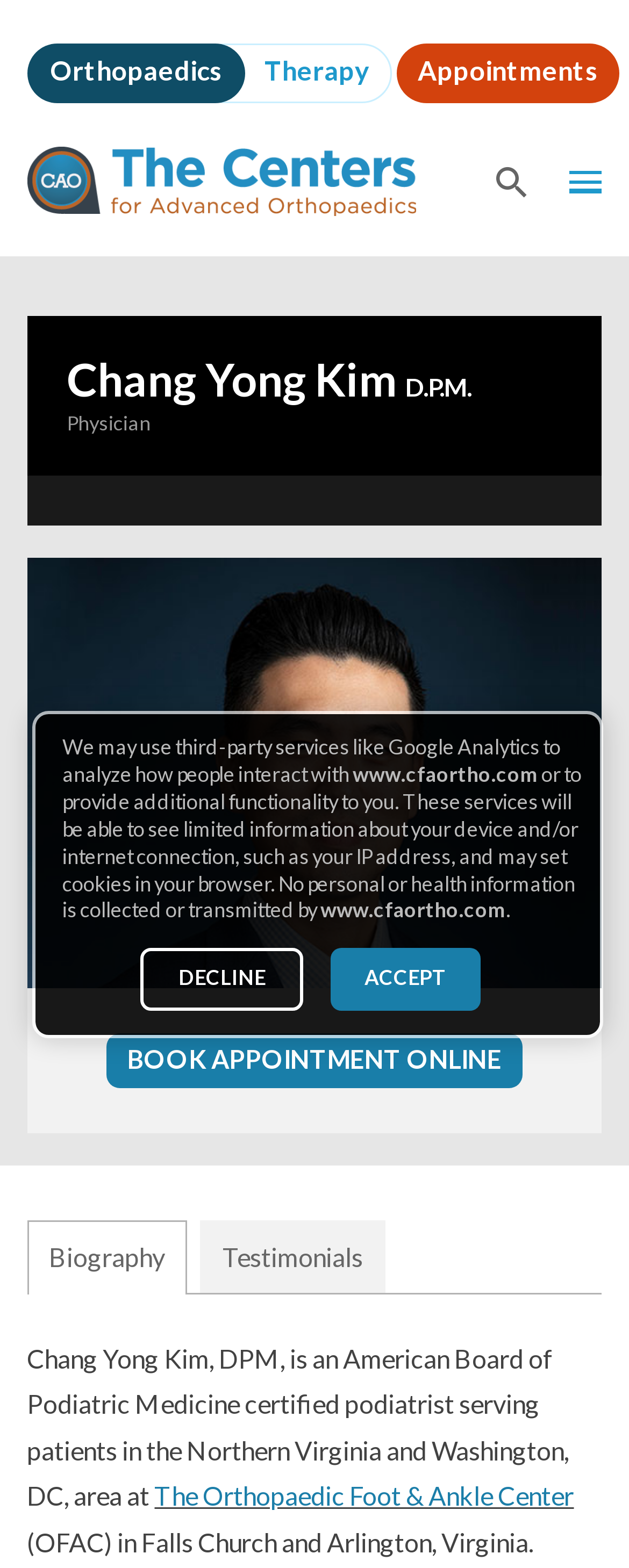Specify the bounding box coordinates of the element's region that should be clicked to achieve the following instruction: "Open the menu". The bounding box coordinates consist of four float numbers between 0 and 1, in the format [left, top, right, bottom].

[0.873, 0.095, 0.987, 0.136]